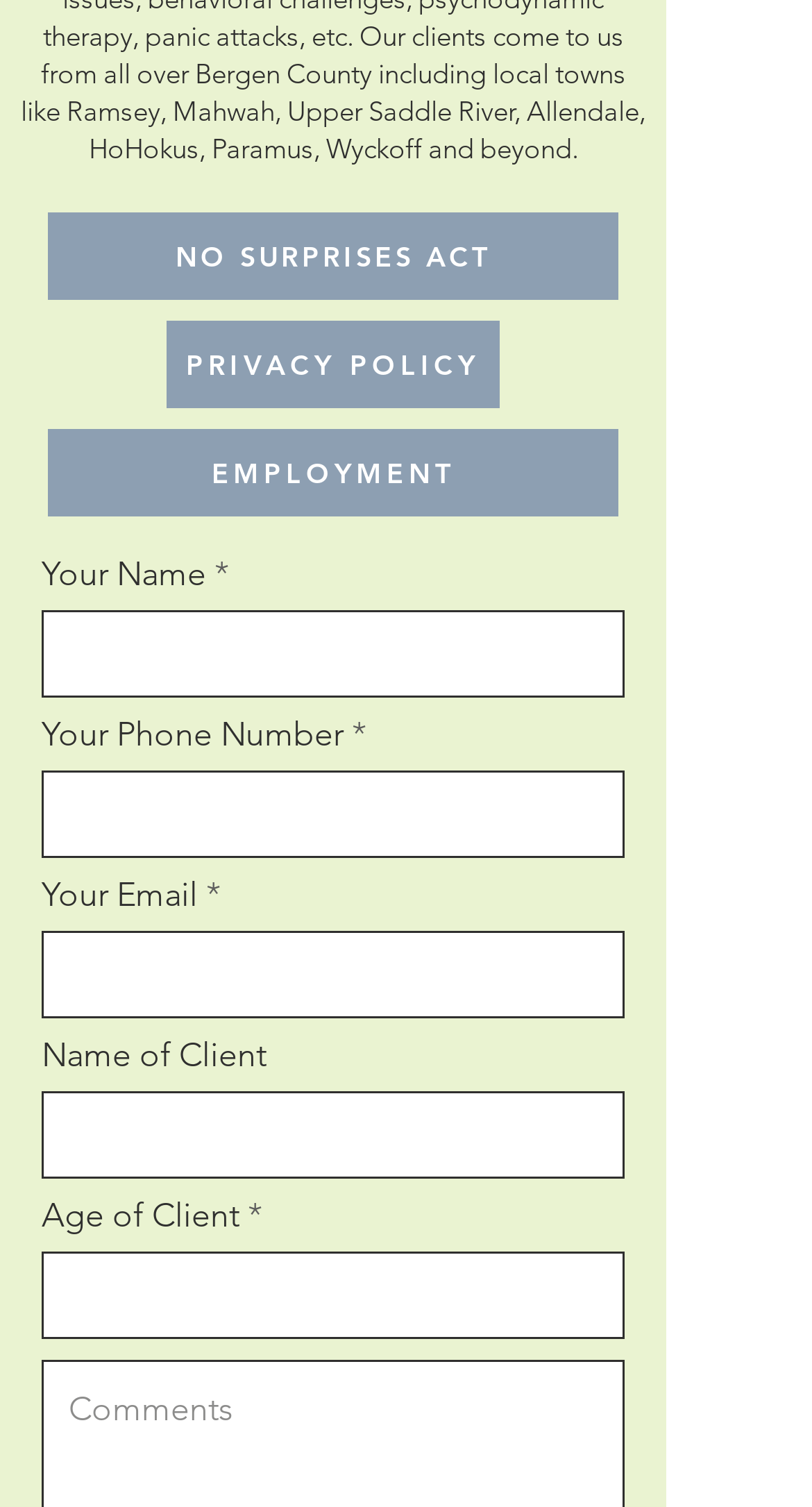Use a single word or phrase to answer the question: 
What is the vertical order of the links on the webpage?

NO SURPRISES ACT, PRIVACY POLICY, EMPLOYMENT